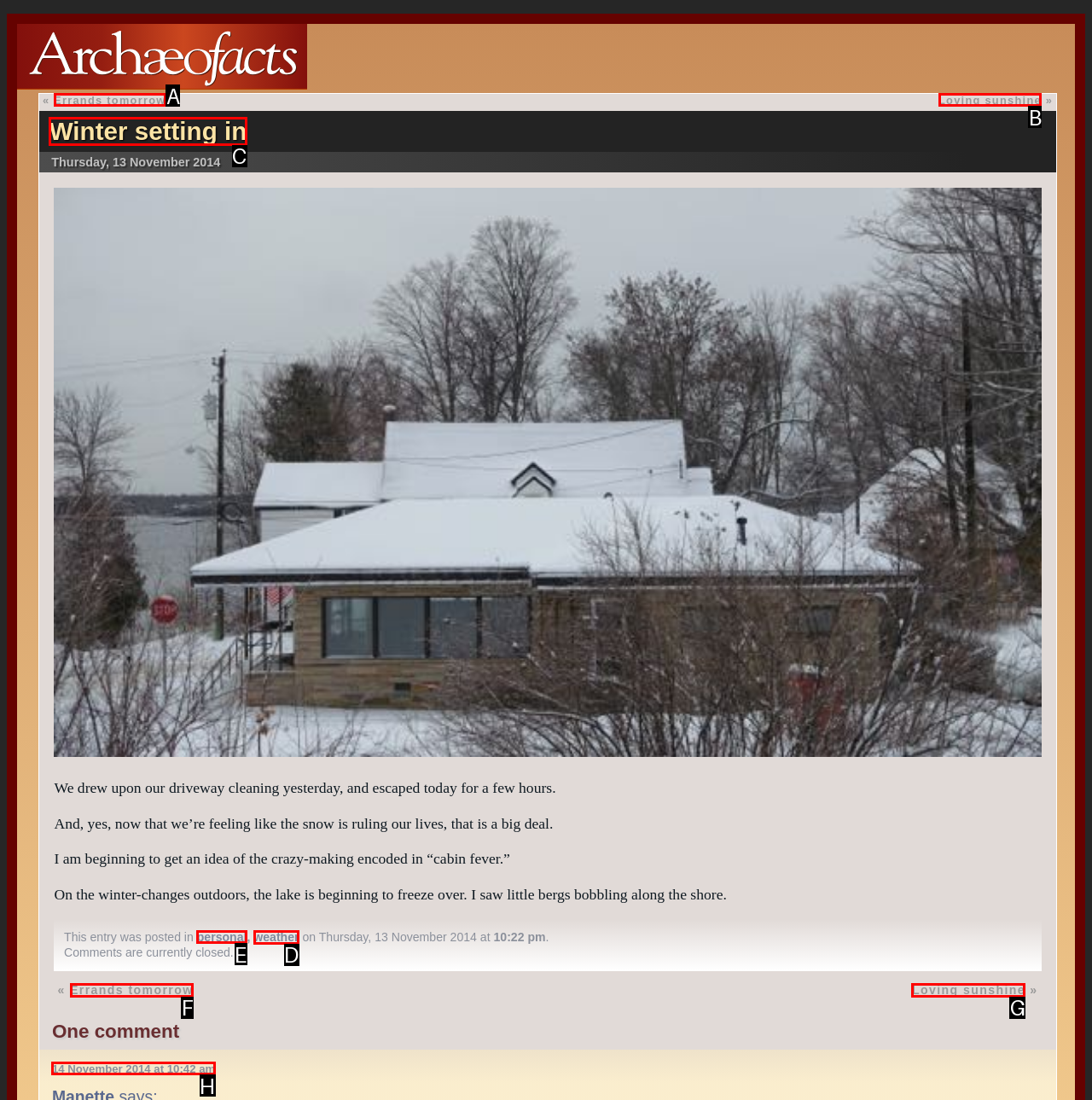Which HTML element should be clicked to fulfill the following task: view personal posts?
Reply with the letter of the appropriate option from the choices given.

E